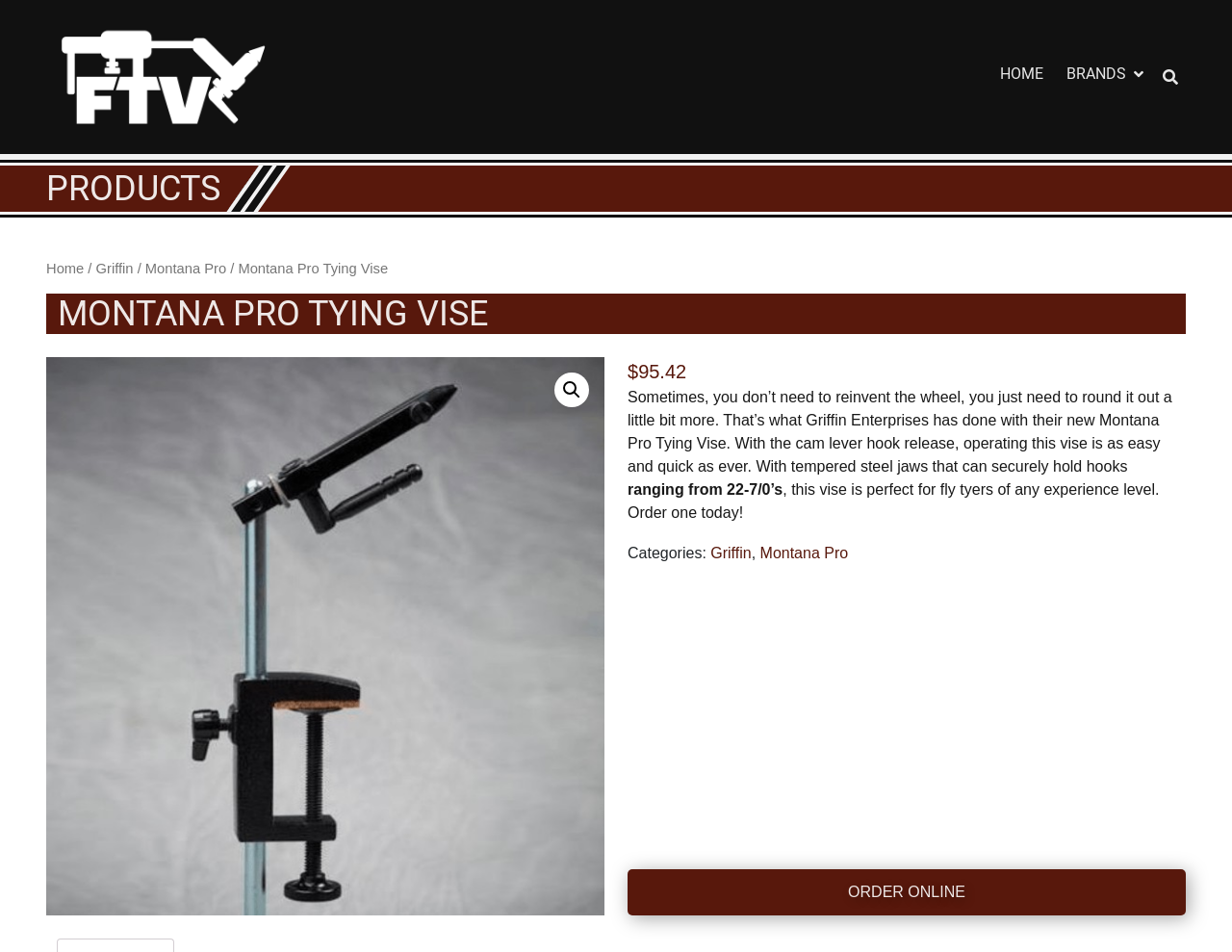Please analyze the image and provide a thorough answer to the question:
What is the brand of the fly tying vise?

I found the brand of the fly tying vise by looking at the text in the header section of the webpage, which mentions 'Griffin' as the brand.